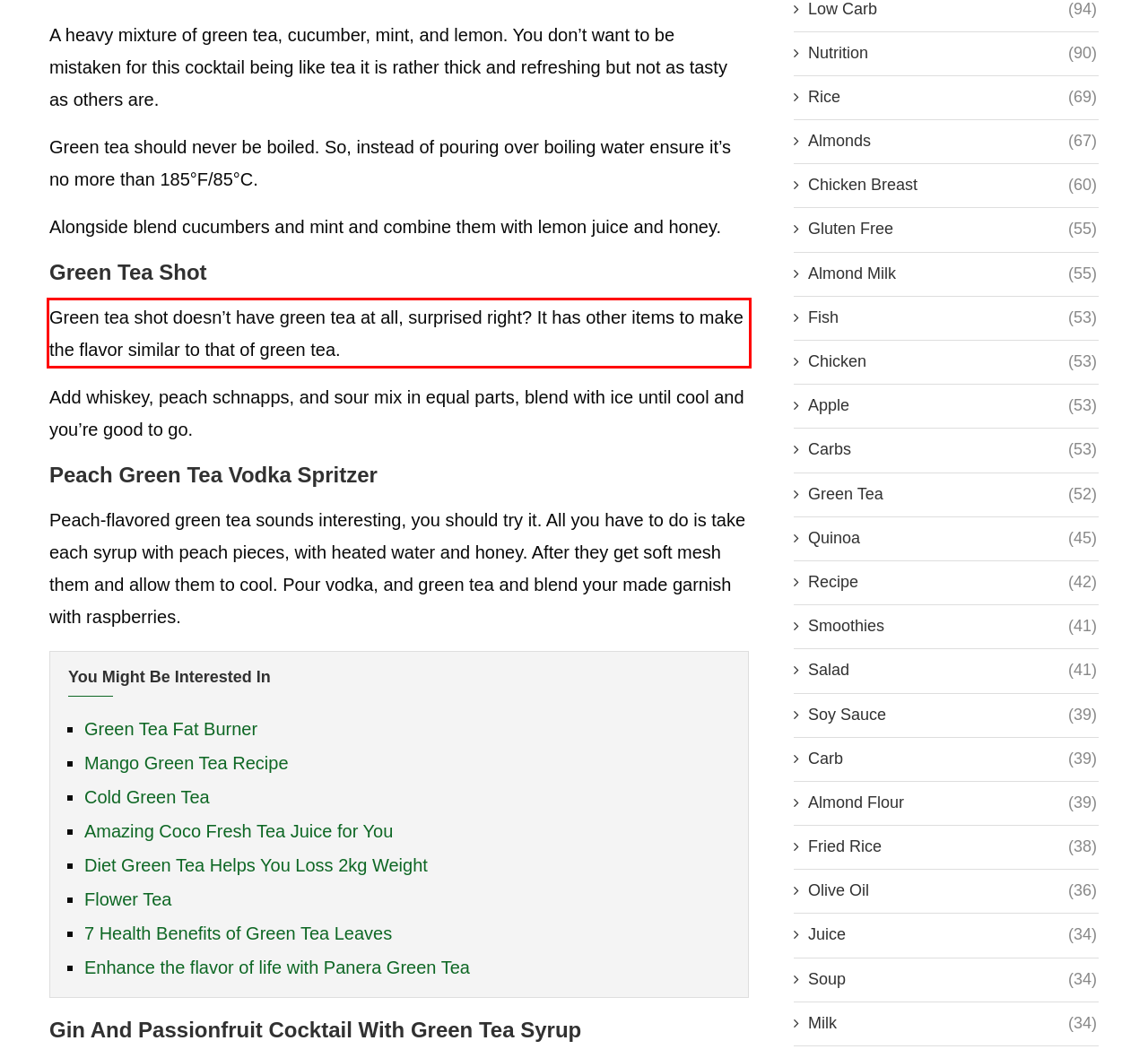Analyze the screenshot of the webpage and extract the text from the UI element that is inside the red bounding box.

Green tea shot doesn’t have green tea at all, surprised right? It has other items to make the flavor similar to that of green tea.